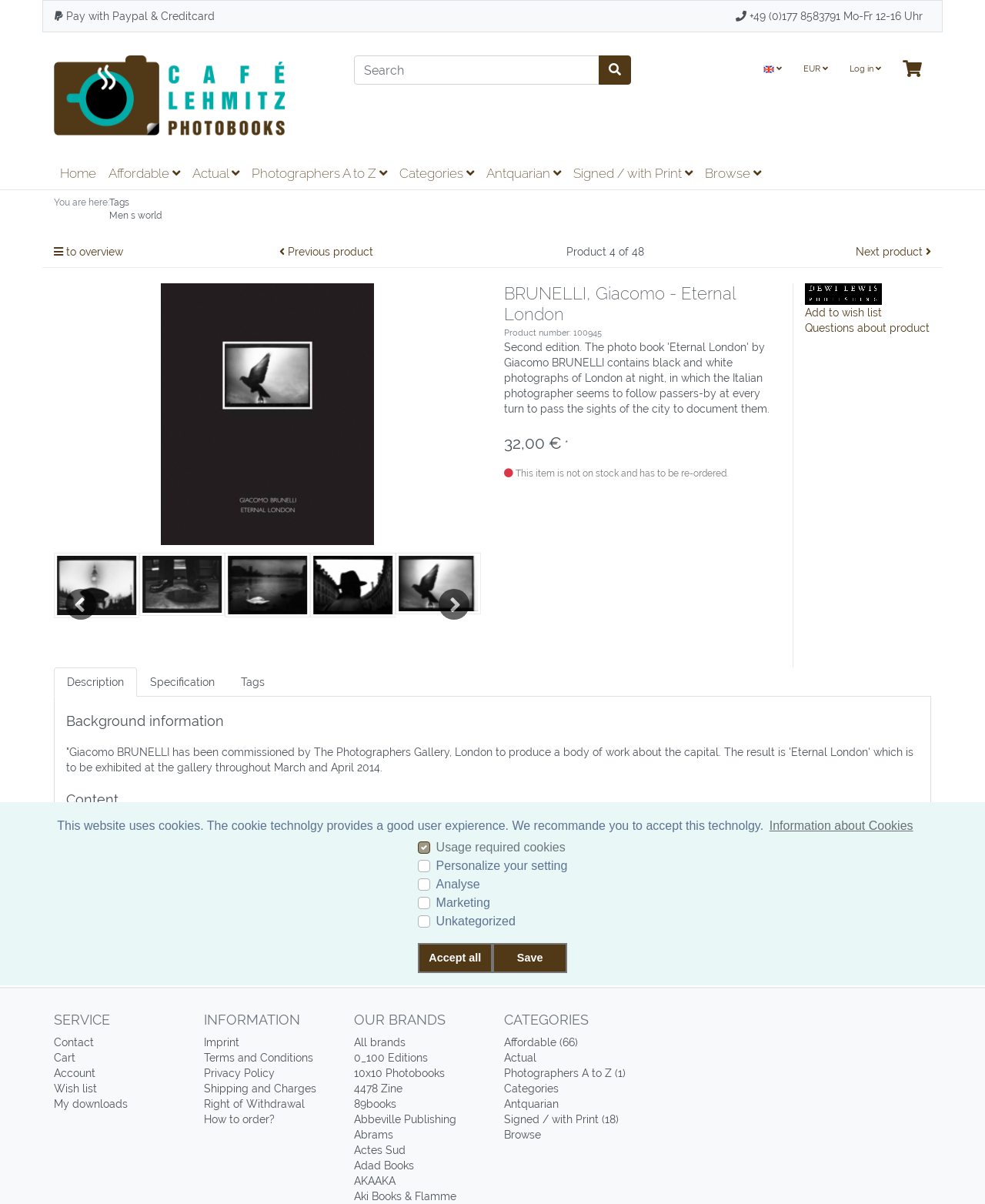What is the name of the photographer?
Using the information presented in the image, please offer a detailed response to the question.

I found the answer by looking at the heading 'BRUNELLI, Giacomo - Eternal London' and the text 'About the photographer, Giacomo BRUNELLI' which suggests that Giacomo BRUNELLI is the photographer.